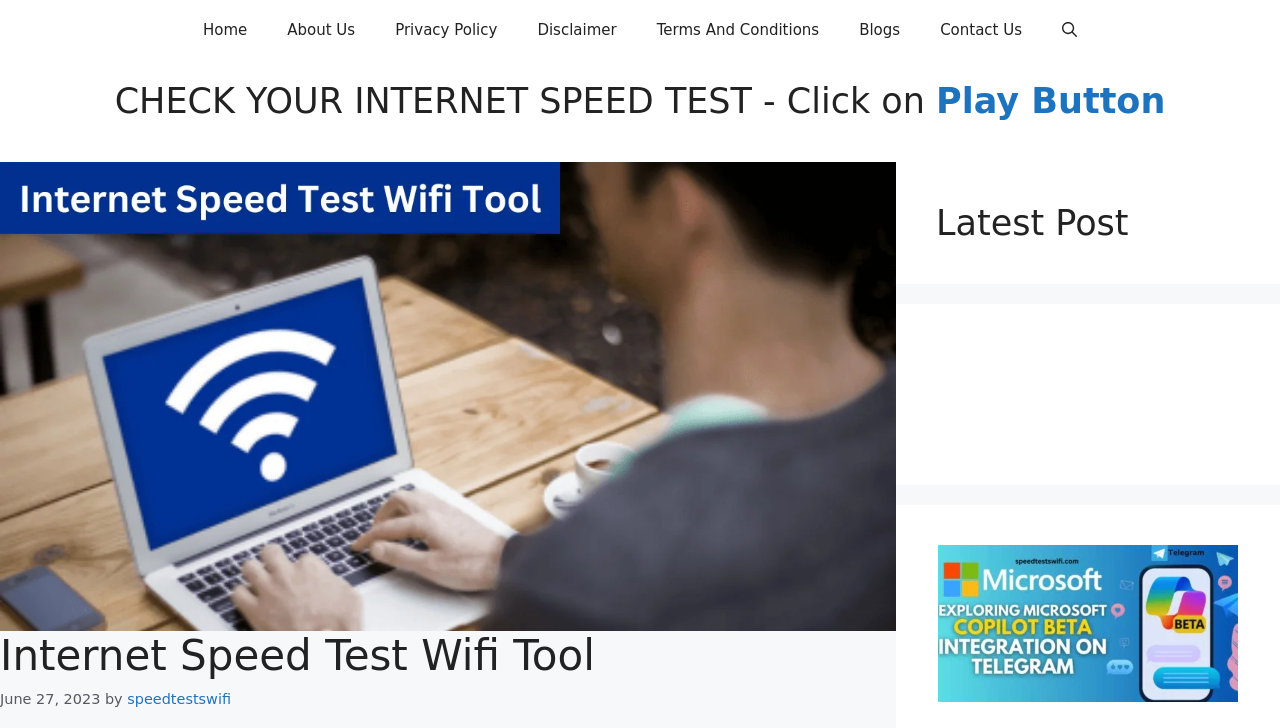Could you find the bounding box coordinates of the clickable area to complete this instruction: "Open search"?

[0.814, 0.0, 0.857, 0.082]